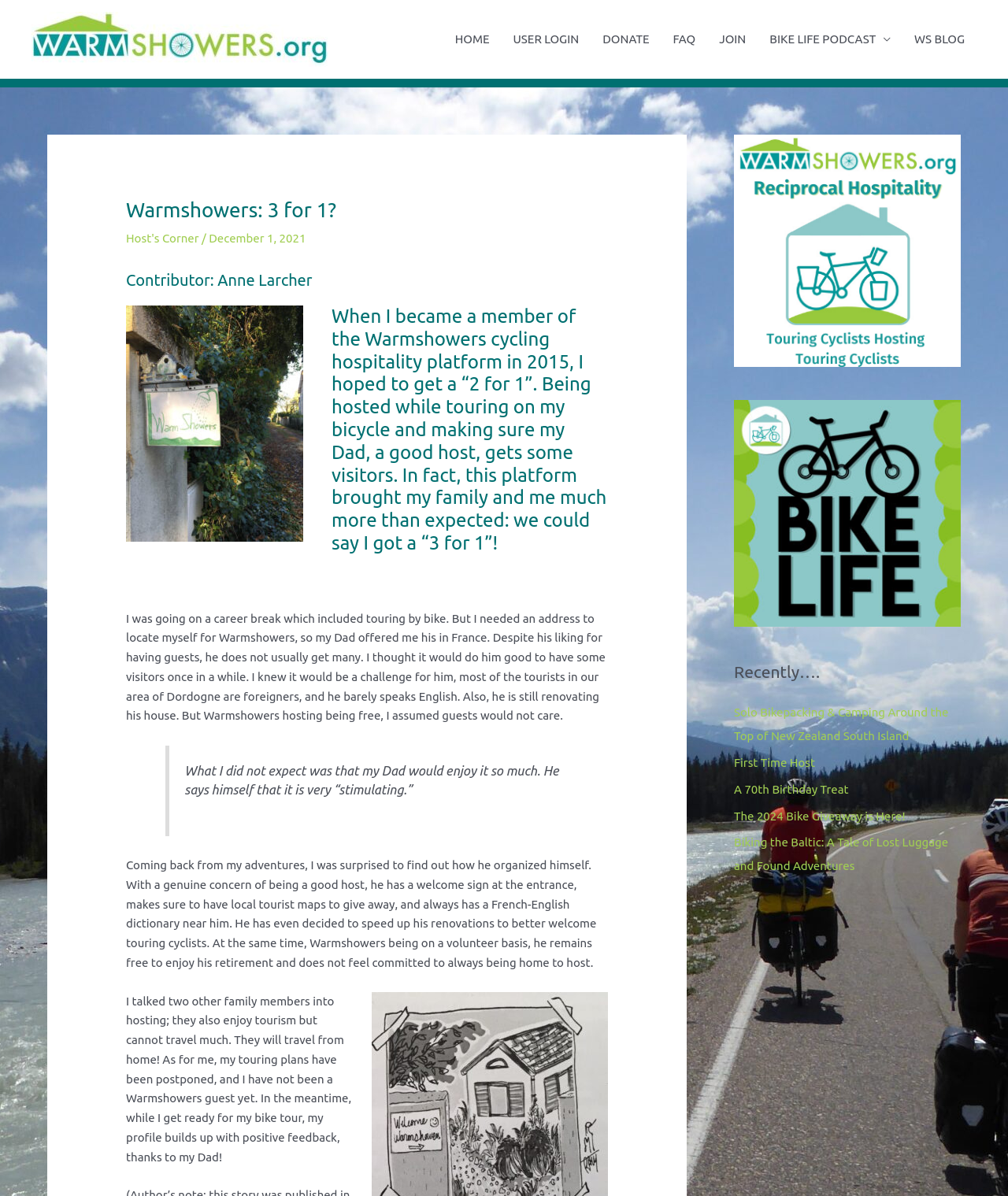Locate the bounding box coordinates of the area where you should click to accomplish the instruction: "Read the story about 'Solo Bikepacking & Camping Around the Top of New Zealand South Island'".

[0.728, 0.59, 0.941, 0.621]